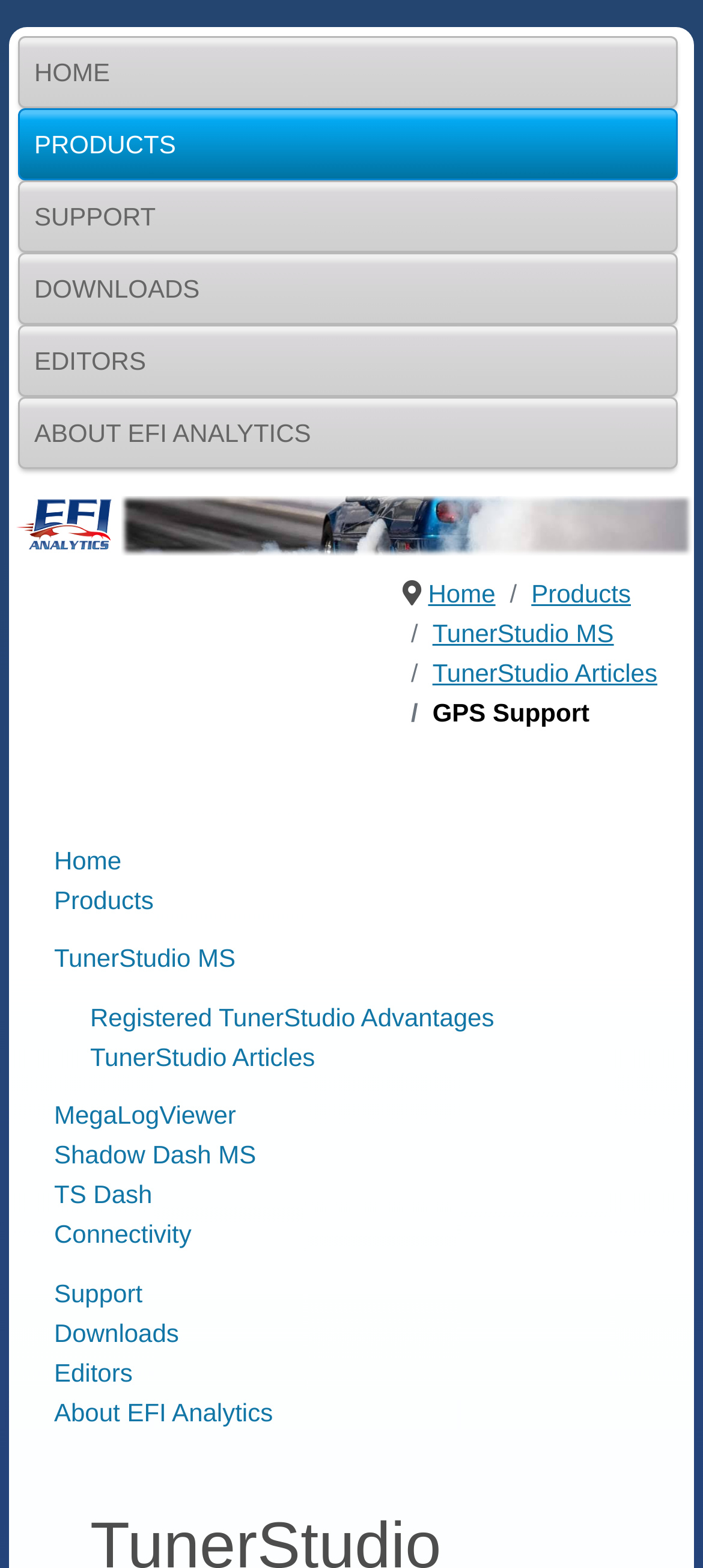Articulate a complete and detailed caption of the webpage elements.

This webpage is about GPS Support in TunerStudio version 2.2 and up. At the top, there is a menu bar with links to HOME, PRODUCTS, SUPPORT, DOWNLOADS, EDITORS, and ABOUT EFI ANALYTICS. Below the menu bar, there is a breadcrumbs navigation section that shows the current page's location, with links to Home, Products, TunerStudio MS, and TunerStudio Articles.

On the left side of the page, there is a vertical menu with links to various pages, including Home, Products, TunerStudio MS, Registered TunerStudio Advantages, TunerStudio Articles, MegaLogViewer, Shadow Dash MS, TS Dash, Connectivity, Support, Downloads, Editors, and About EFI Analytics.

The main content of the page is focused on GPS Support, with a title "GPS Support" at the top. The content is not explicitly described in the accessibility tree, but it is likely to be a detailed description or tutorial on how to use GPS support in TunerStudio.